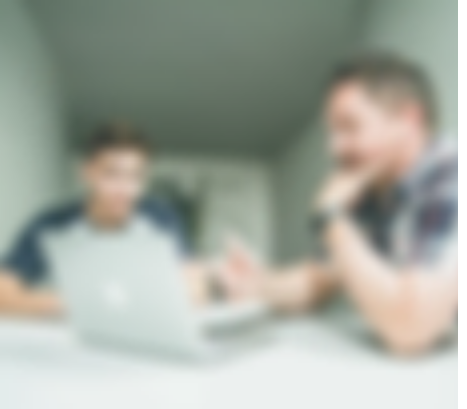Give an in-depth description of what is happening in the image.

The image depicts two individuals engaged in a discussion around a laptop, likely reviewing or analyzing information relevant to andrology consultations. One person is seated at a table with the laptop open in front of them, while the other appears to be actively participating in the conversation. Their focused expressions suggest a collaborative effort, possibly related to sperm processing or assisted conception methodologies. The background is softly blurred, emphasizing their interaction and the technology that facilitates their professional engagement. This scene resonates with the themes of andrology consulting and the importance of communication in delivering specialized services in reproductive health.